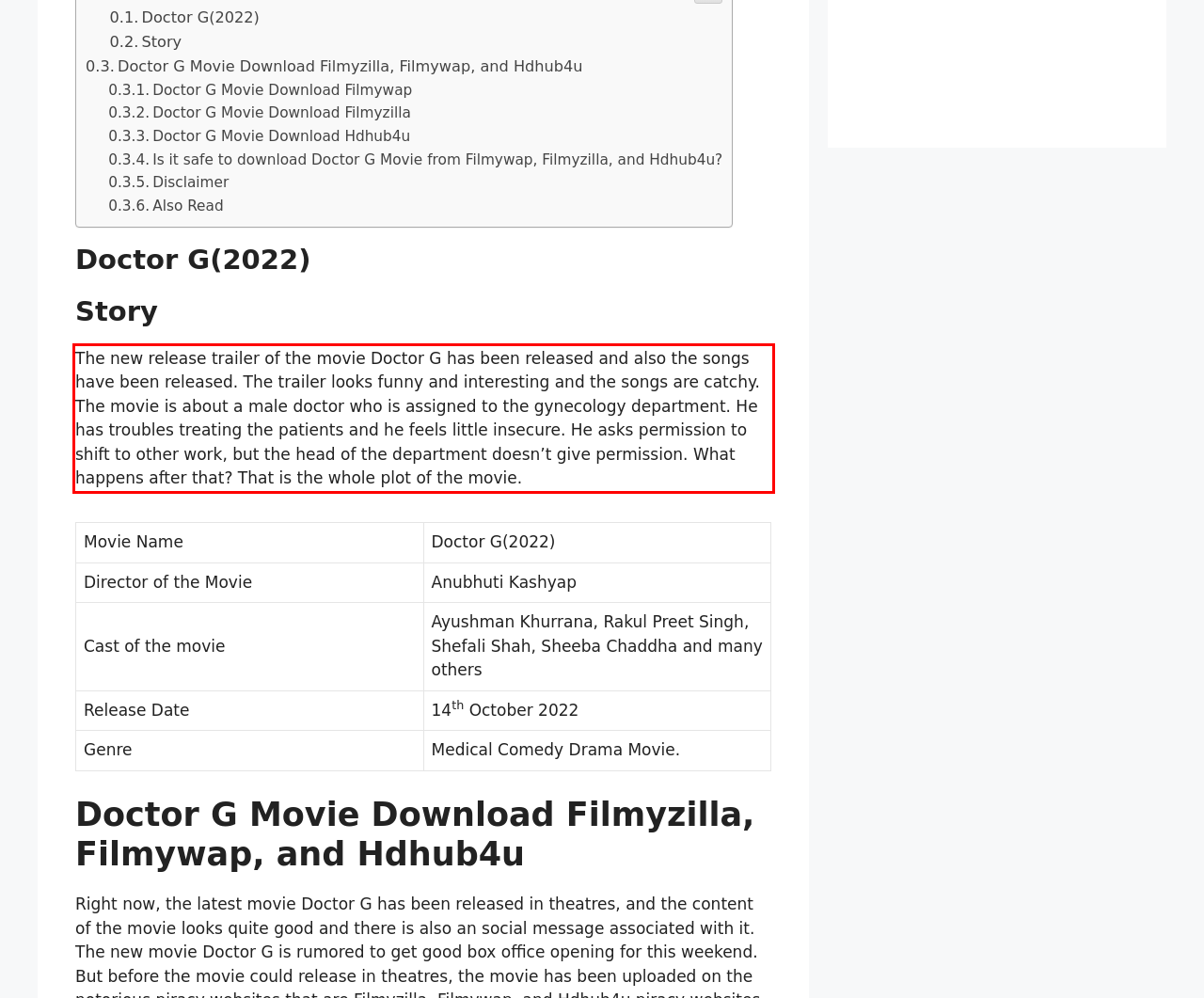From the screenshot of the webpage, locate the red bounding box and extract the text contained within that area.

The new release trailer of the movie Doctor G has been released and also the songs have been released. The trailer looks funny and interesting and the songs are catchy. The movie is about a male doctor who is assigned to the gynecology department. He has troubles treating the patients and he feels little insecure. He asks permission to shift to other work, but the head of the department doesn’t give permission. What happens after that? That is the whole plot of the movie.